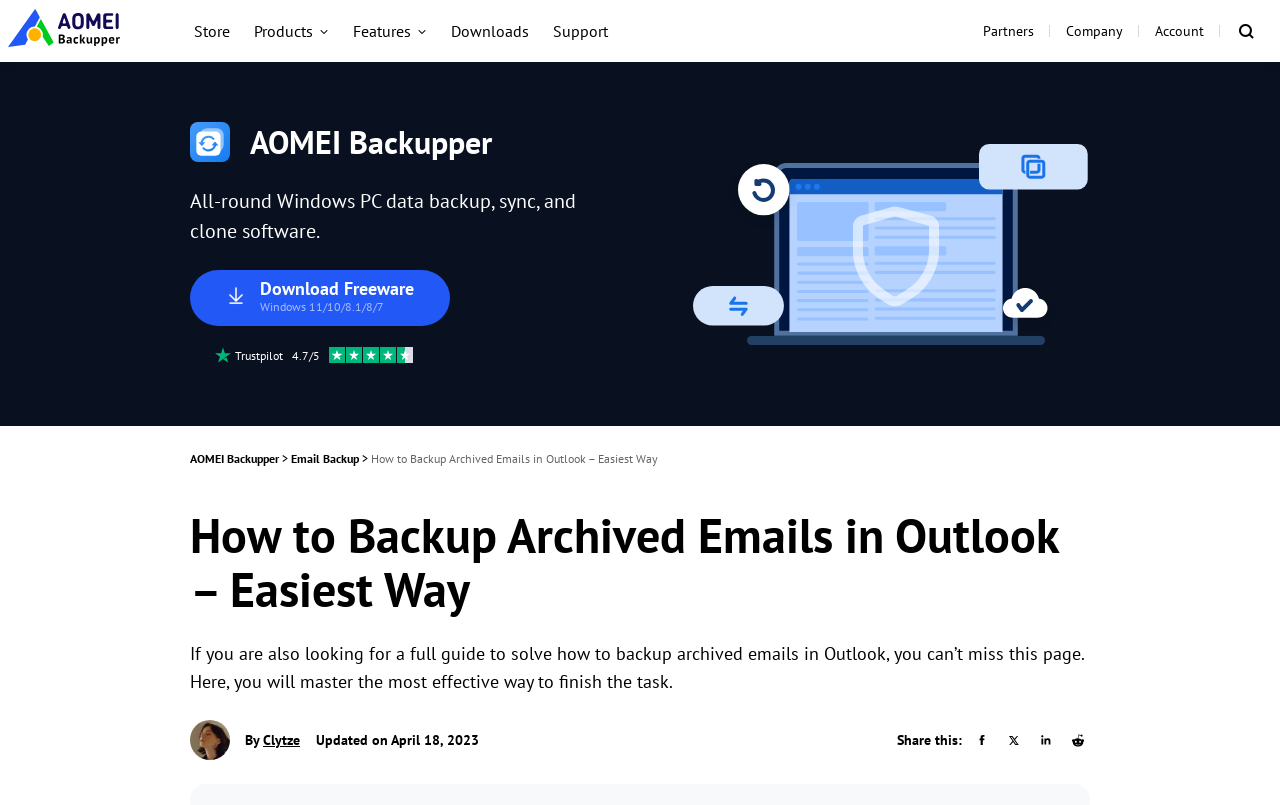Create a detailed narrative describing the layout and content of the webpage.

This webpage is about AOMEI Backupper, a Windows PC data backup, sync, and clone software. At the top, there are several links to different sections of the website, including "Store", "Products", "Features", "Downloads", "Support", "Partners", "Company", "Account", and "Search". 

Below the top links, there are two sections: "For Personal" and "For Business". Each section lists several products, including AOMEI Backupper Standard, AOMEI Backupper Professional, AOMEI Backupper Workstation, AOMEI Backupper Server, and AOMEI Backupper Technician, along with their descriptions and prices. 

On the left side of the page, there is a section that describes the features of AOMEI Backupper, including Windows Backup, Clone, Synchronization, Image Deploy, and Email Backup. Each feature has a brief description and a link to learn more.

The main content of the page is a tutorial on "How to Backup Archived Emails in Outlook – Easiest Way". The tutorial has a brief introduction, followed by a detailed guide on how to backup archived emails in Outlook. The tutorial is written by Clytze and was updated on April 18, 2023. 

At the bottom of the page, there are social media links to share the tutorial on Facebook, Twitter, Instagram, and Reddit.